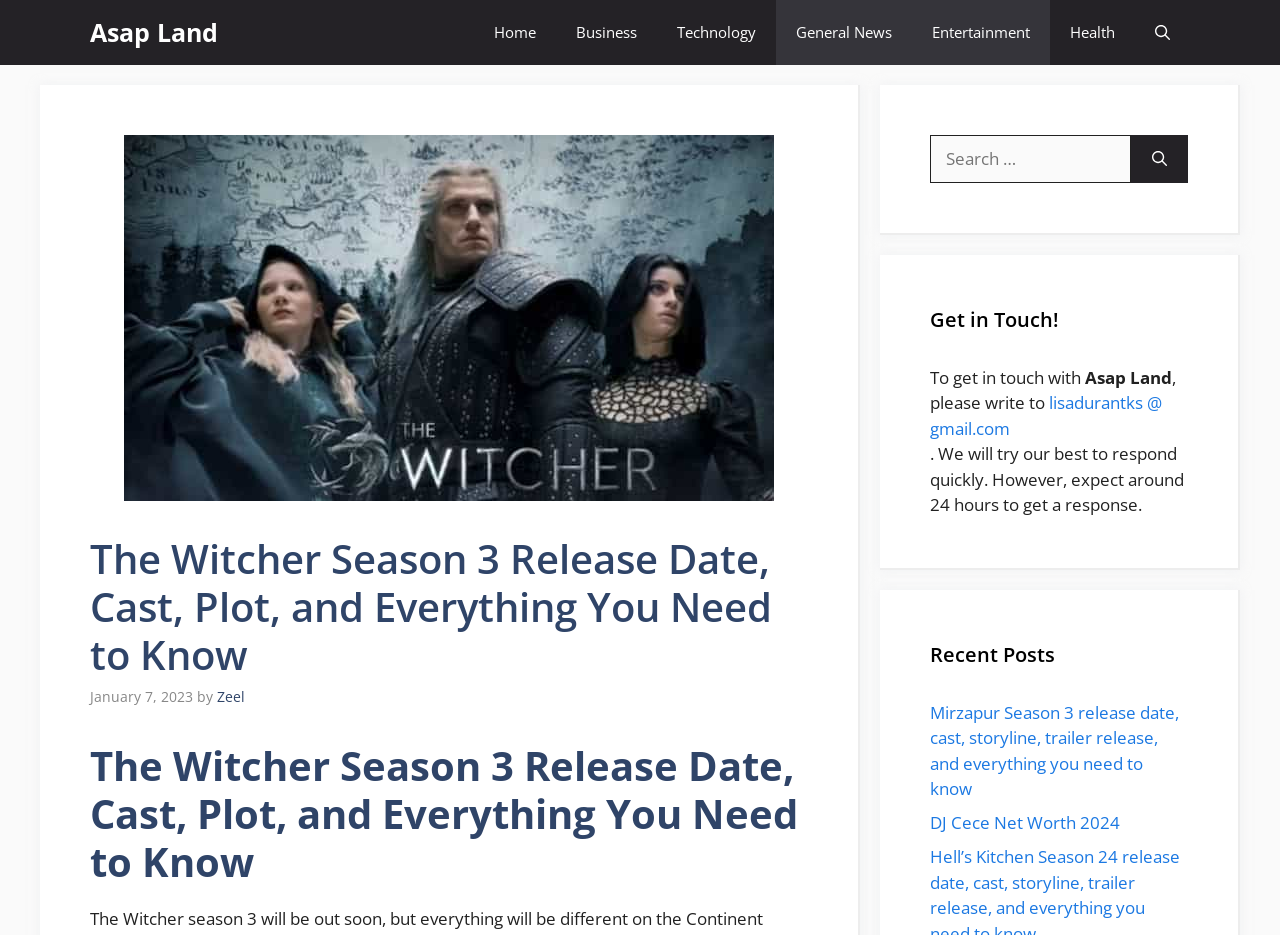Identify the main heading of the webpage and provide its text content.

The Witcher Season 3 Release Date, Cast, Plot, and Everything You Need to Know